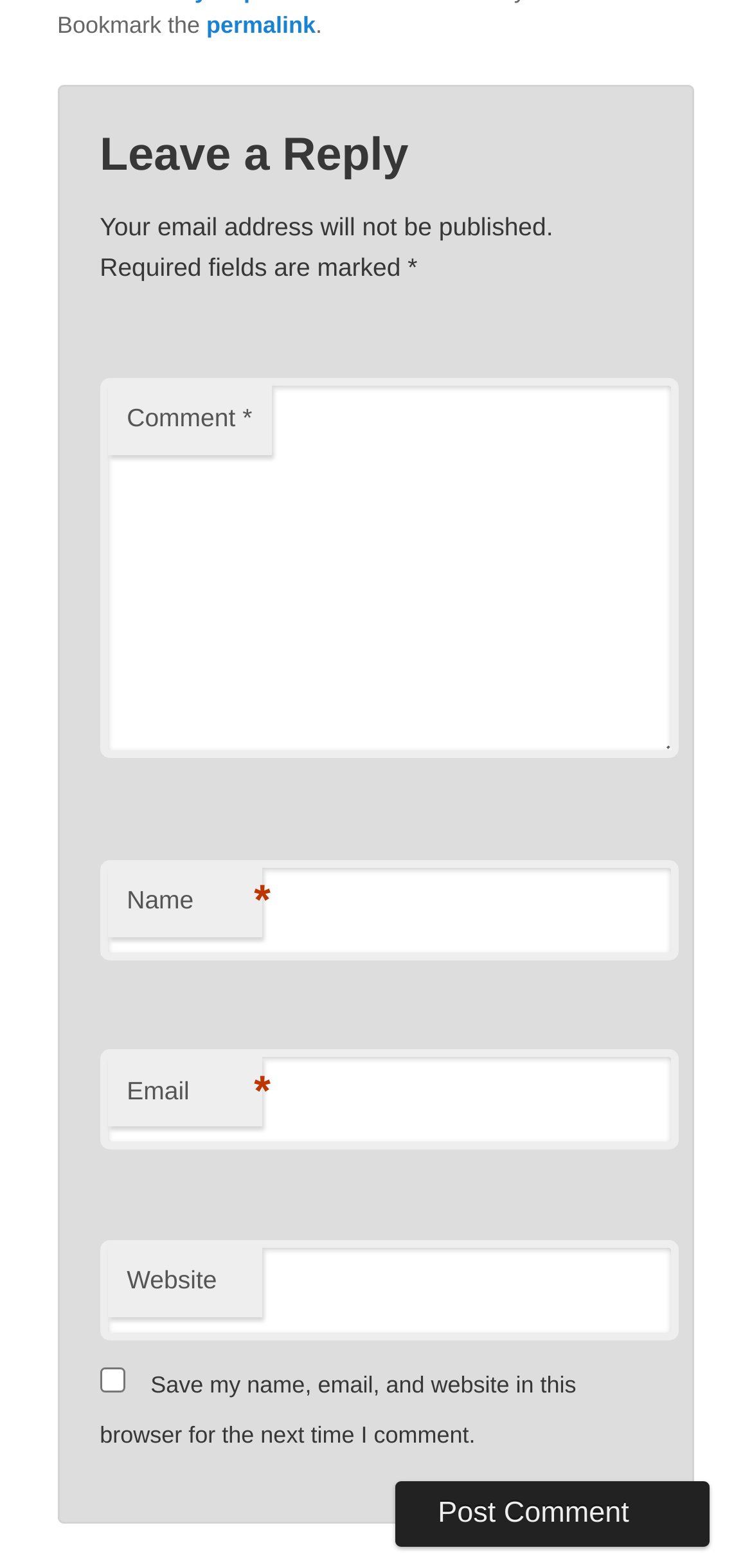Using the webpage screenshot, find the UI element described by Diplomatic News. Provide the bounding box coordinates in the format (top-left x, top-left y, bottom-right x, bottom-right y), ensuring all values are floating point numbers between 0 and 1.

None